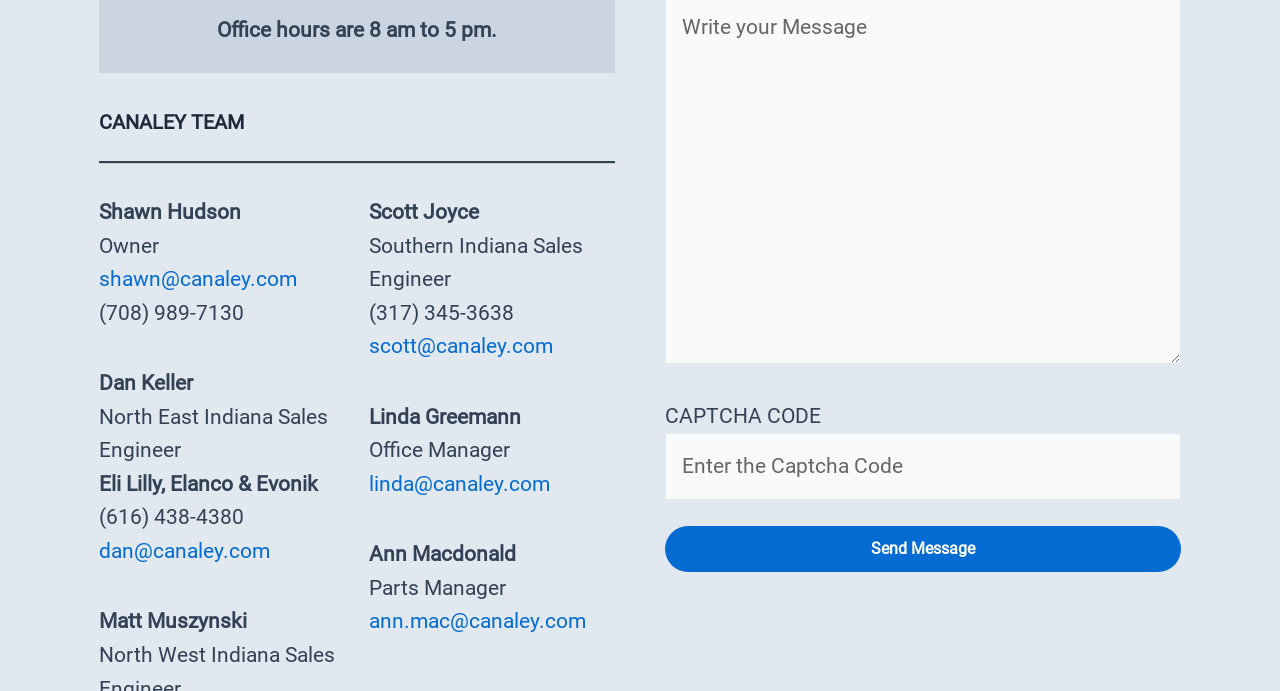Locate the bounding box coordinates of the UI element described by: "value="Send Message"". Provide the coordinates as four float numbers between 0 and 1, formatted as [left, top, right, bottom].

[0.52, 0.79, 0.923, 0.856]